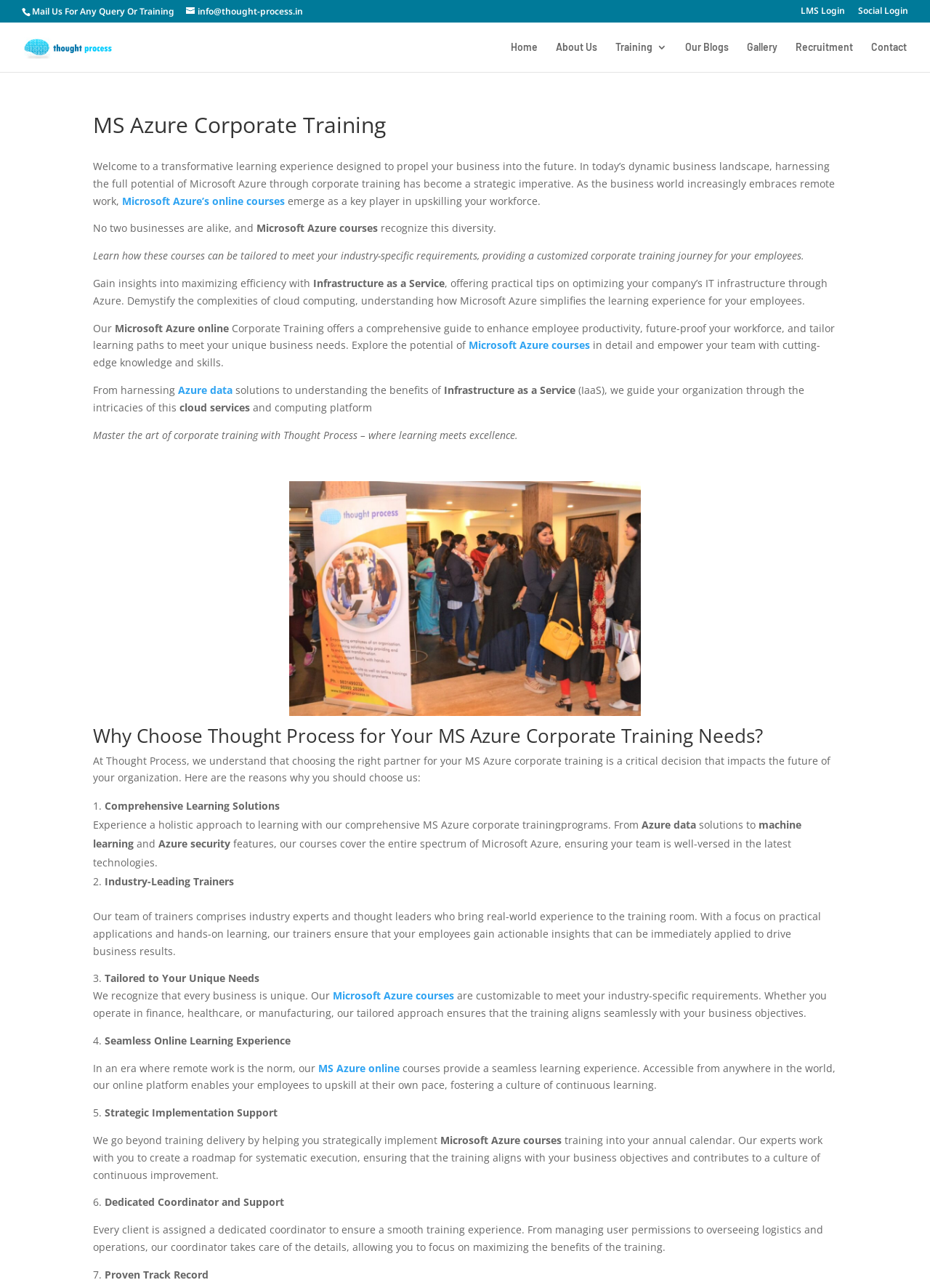Provide the bounding box coordinates of the HTML element described as: "Training". The bounding box coordinates should be four float numbers between 0 and 1, i.e., [left, top, right, bottom].

[0.662, 0.033, 0.717, 0.056]